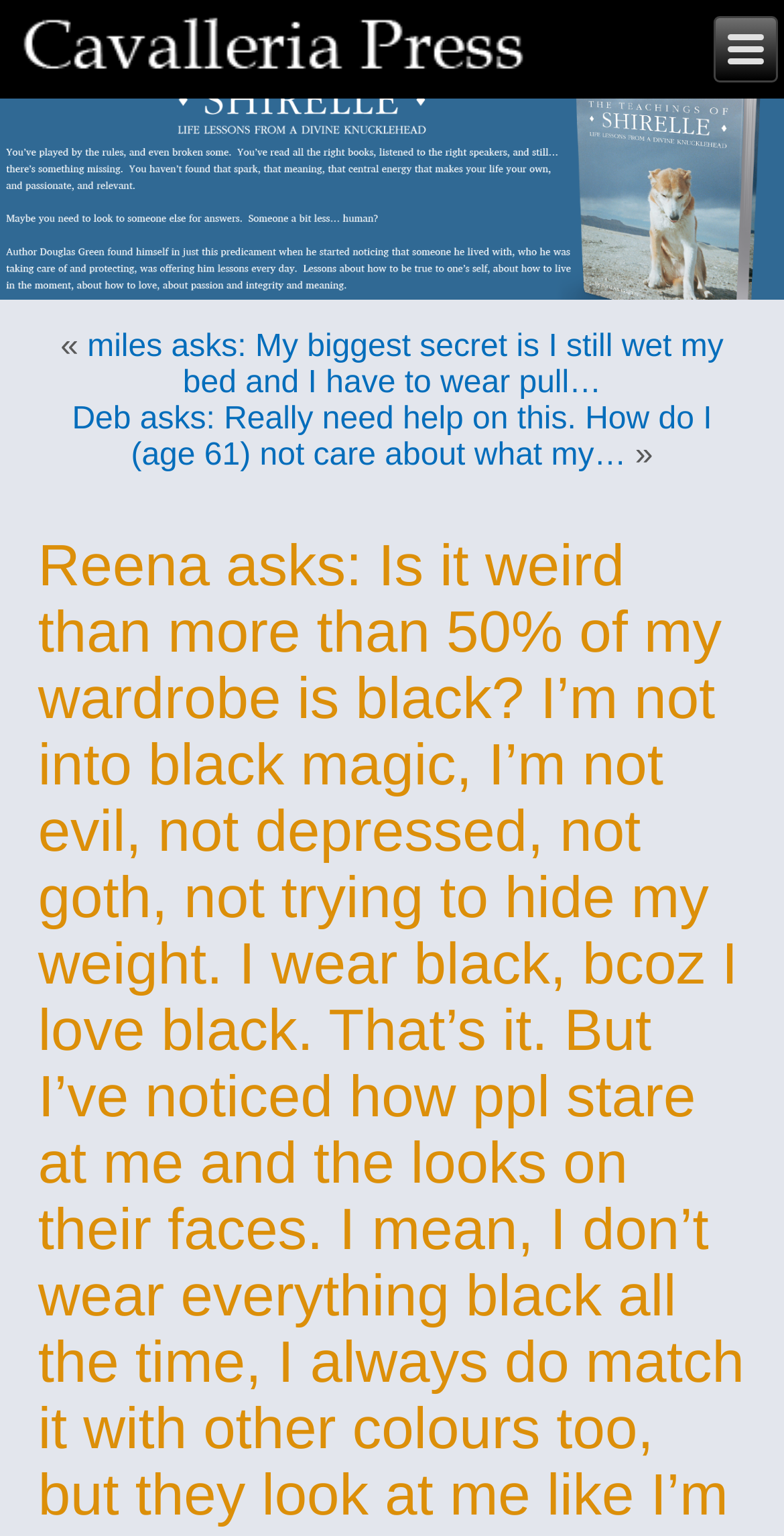Extract the primary heading text from the webpage.

Reena asks: Is it weird than more than 50% of my wardrobe is black? I’m not into black magic, I’m not evil, not depressed, not goth, not trying to hide my weight. I wear black, bcoz I love black. That’s it. But I’ve noticed how ppl stare at me and the looks on their faces. I mean, I don’t wear everything black all the time, I always do match it with other colours too, but they look at me like I’m some kind of a villain or something. Also, I’m from India, and ppl here are conservative. I hate being stared at, so how do I deal with the unwanted attention?